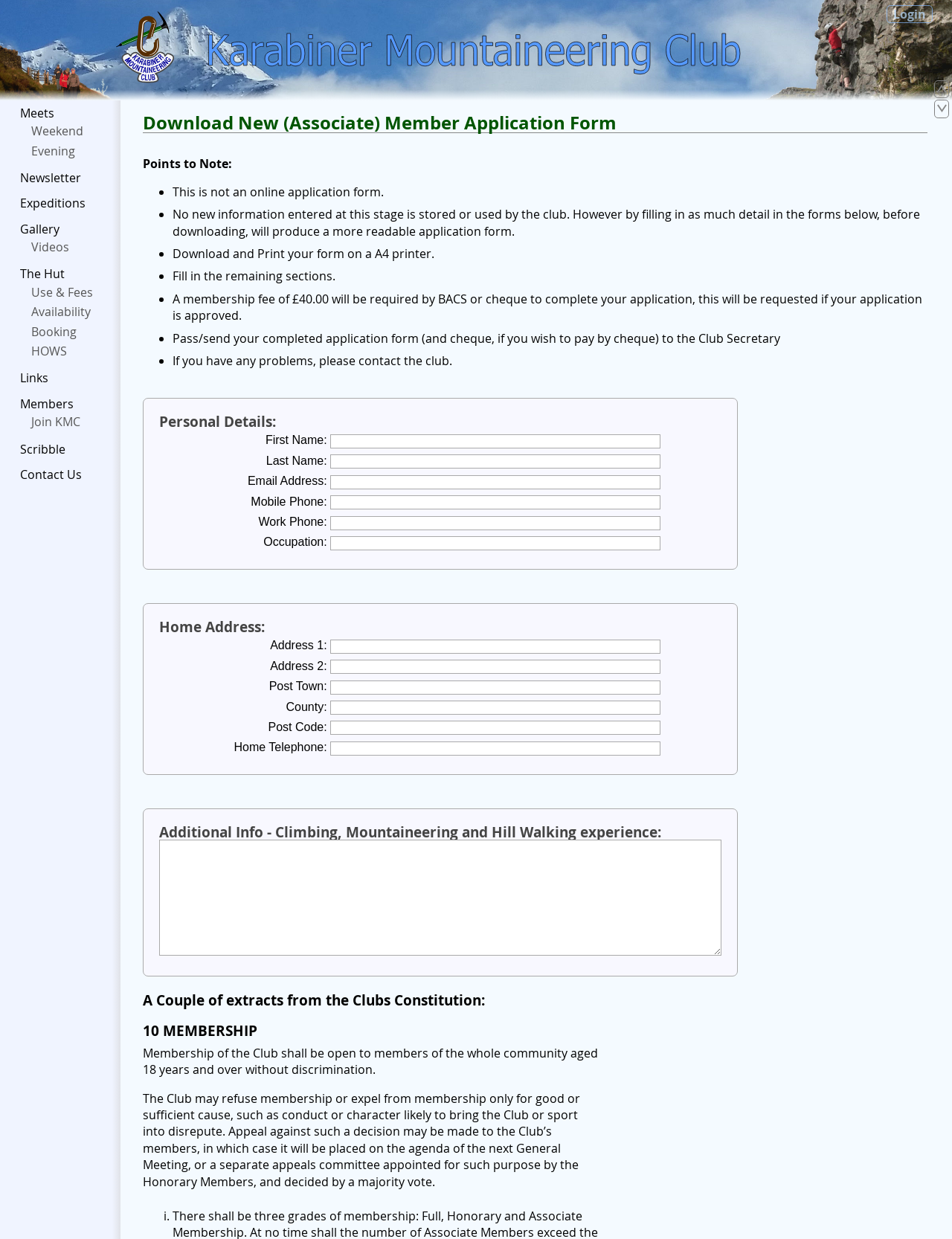What is the membership fee for the club?
Using the image, give a concise answer in the form of a single word or short phrase.

£40.00